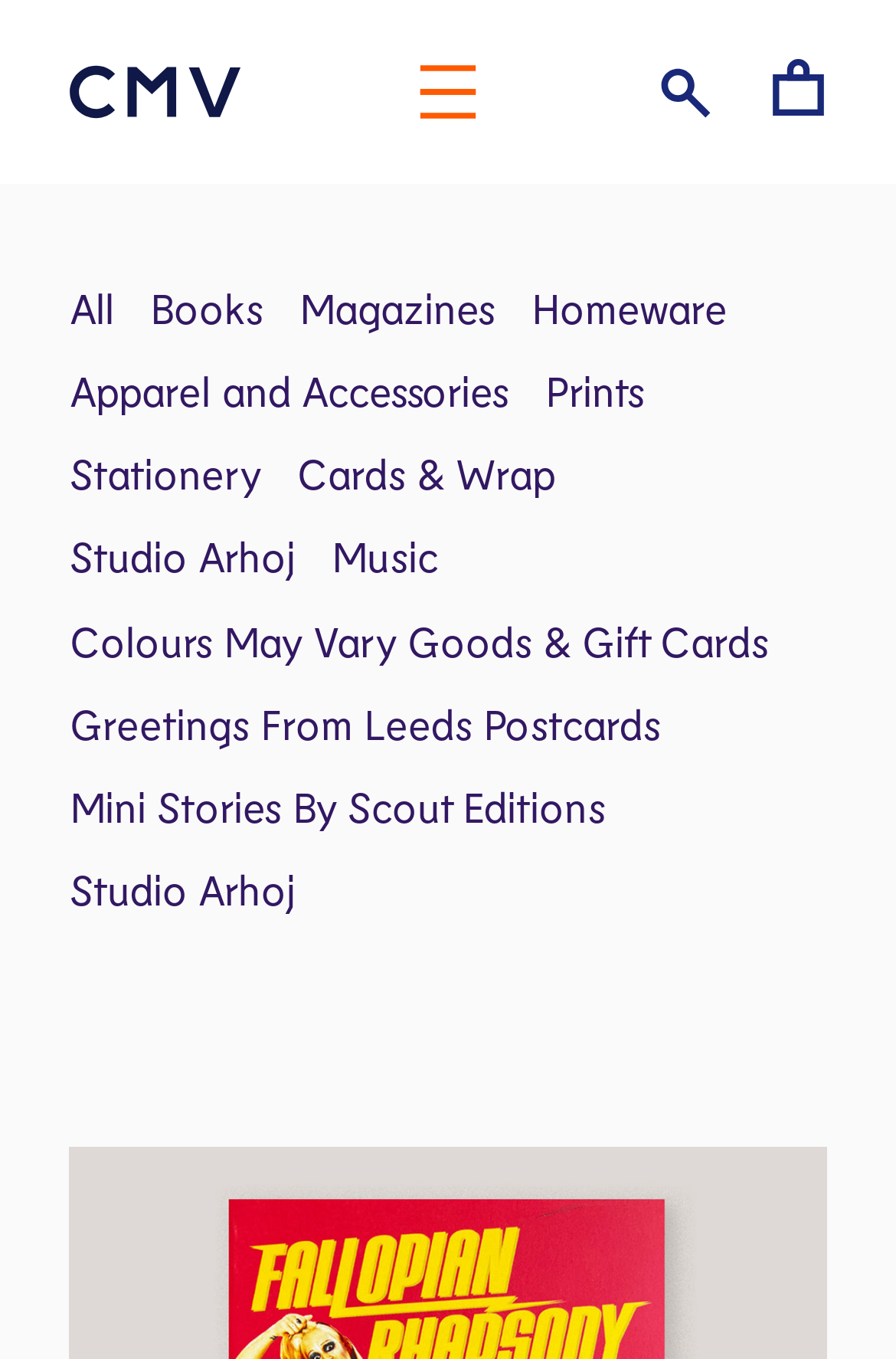Provide a brief response to the question below using a single word or phrase: 
What is the last link in the footer section?

Friends Of CMV